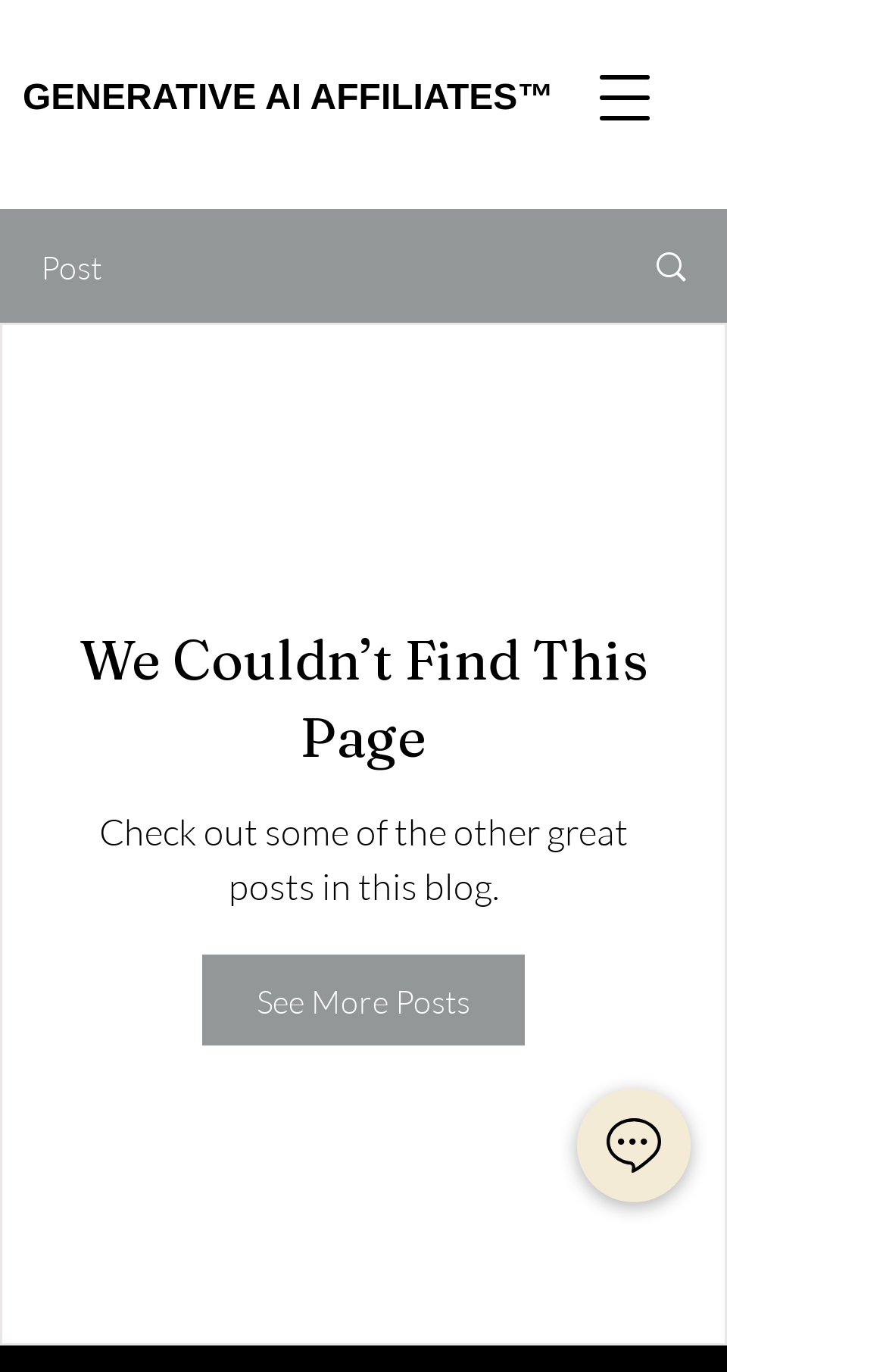Give a concise answer using only one word or phrase for this question:
What is the status of the current page?

Page not found